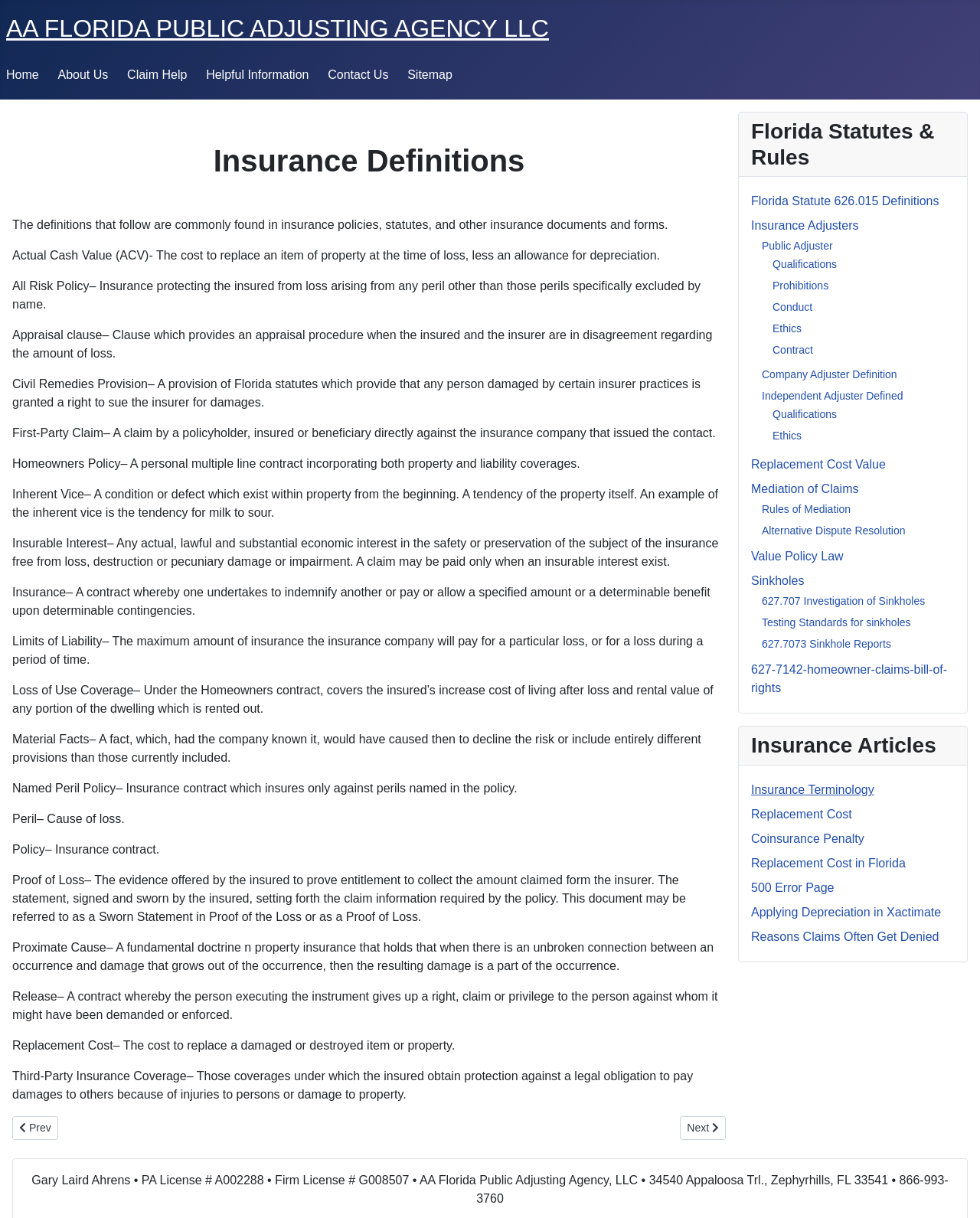Determine the coordinates of the bounding box that should be clicked to complete the instruction: "Get a free quote today". The coordinates should be represented by four float numbers between 0 and 1: [left, top, right, bottom].

None